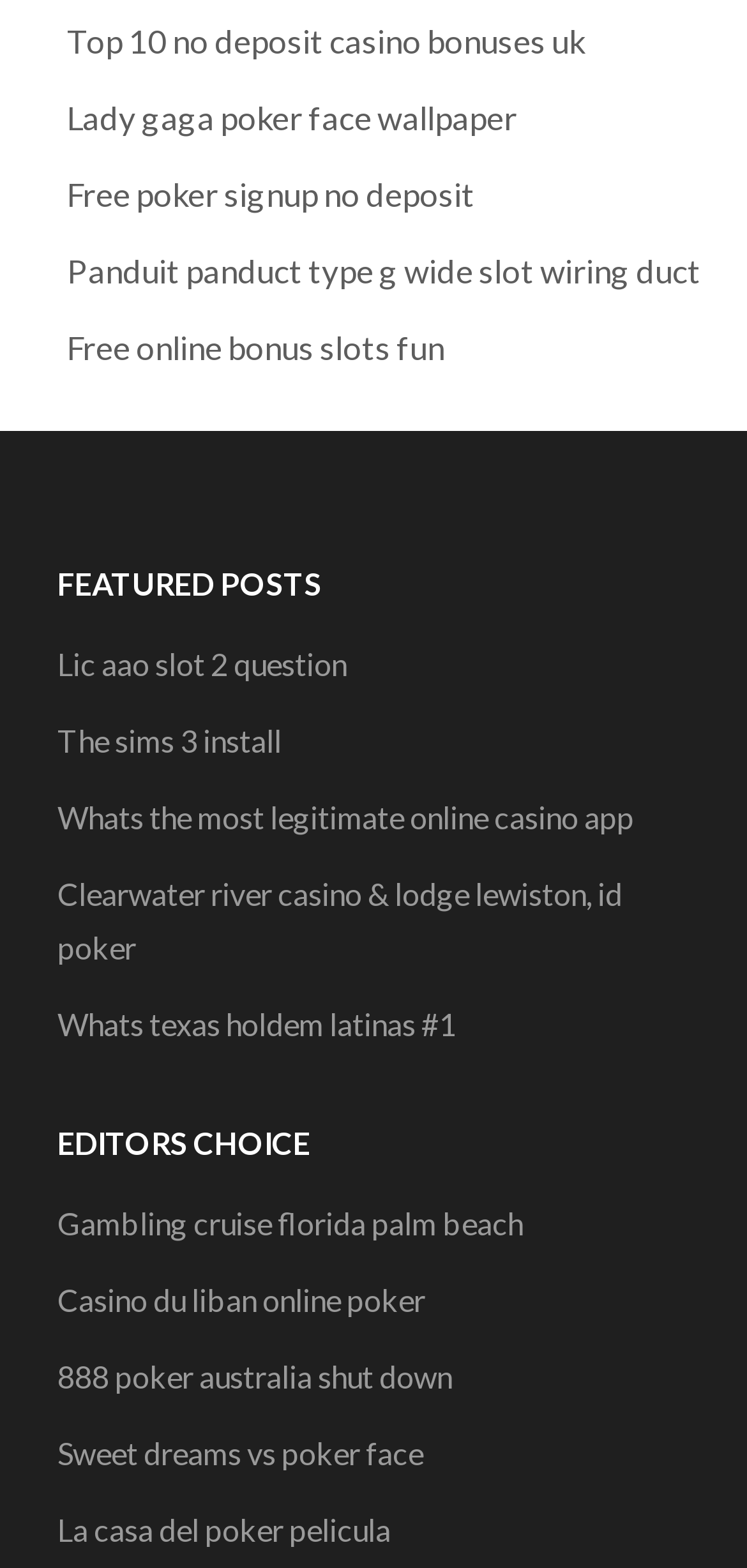Please find and report the bounding box coordinates of the element to click in order to perform the following action: "Check out La casa del poker pelicula". The coordinates should be expressed as four float numbers between 0 and 1, in the format [left, top, right, bottom].

[0.077, 0.964, 0.523, 0.987]